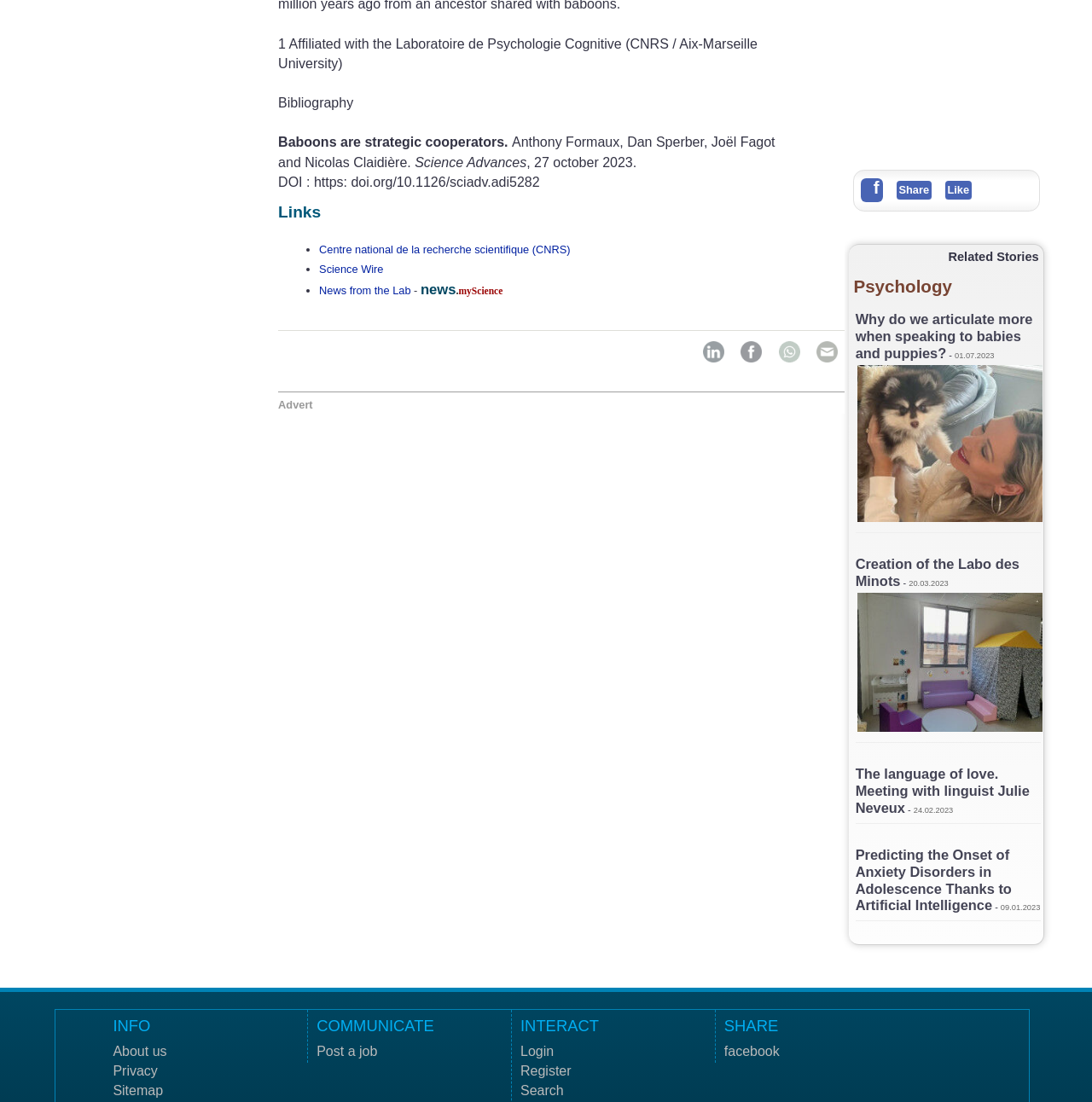Provide the bounding box coordinates, formatted as (top-left x, top-left y, bottom-right x, bottom-right y), with all values being floating point numbers between 0 and 1. Identify the bounding box of the UI element that matches the description: alt="LinkedIn" title="Share on LinkedIn"

[0.638, 0.304, 0.668, 0.334]